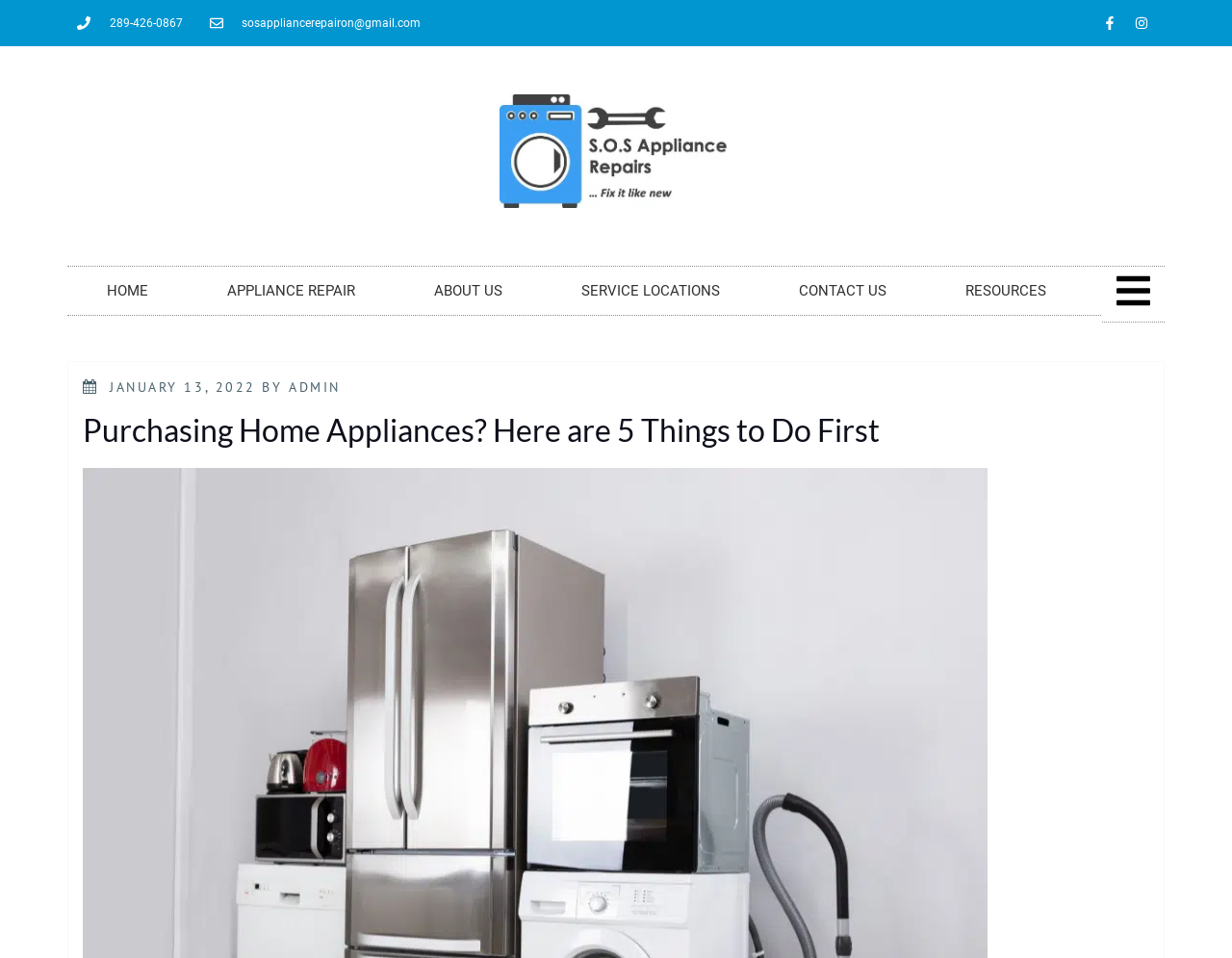Give a detailed overview of the webpage's appearance and contents.

This webpage is about purchasing home appliances and provides tips for doing so. At the top left, there is a phone number and an email address. On the top right, there are social media links to Facebook and Instagram, each accompanied by a small icon. Below these, there is a prominent link to "Appliance Repair Experts" with a corresponding image.

The main navigation menu is located in the middle left of the page, with links to "HOME", "APPLIANCE REPAIR", "ABOUT US", "SERVICE LOCATIONS", "CONTACT US", and "RESOURCES". On the right side of the navigation menu, there is a button.

The main content of the page is an article with a heading "Purchasing Home Appliances? Here are 5 Things to Do First". The article is dated "JANUARY 13, 2022" and is written by "ADMIN". The article provides five tips for buying the right home appliances, which are summarized in the meta description as helping readers save time and money.